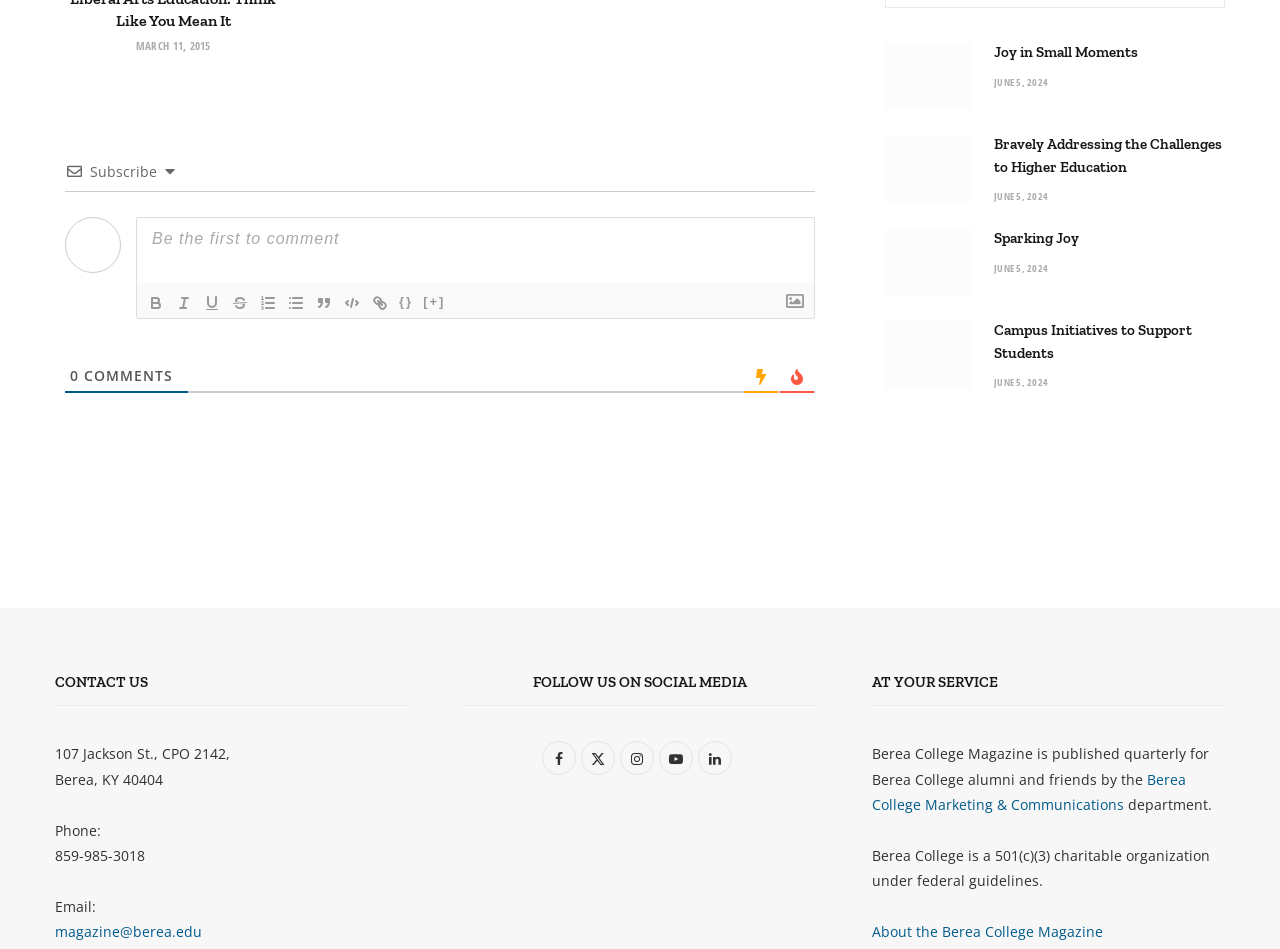What social media platforms can users follow Berea College on?
Based on the screenshot, give a detailed explanation to answer the question.

The 'FOLLOW US ON SOCIAL MEDIA' section of the webpage provides links to Berea College's social media profiles on Facebook, Twitter, Instagram, YouTube, and LinkedIn, allowing users to follow the college on these platforms.